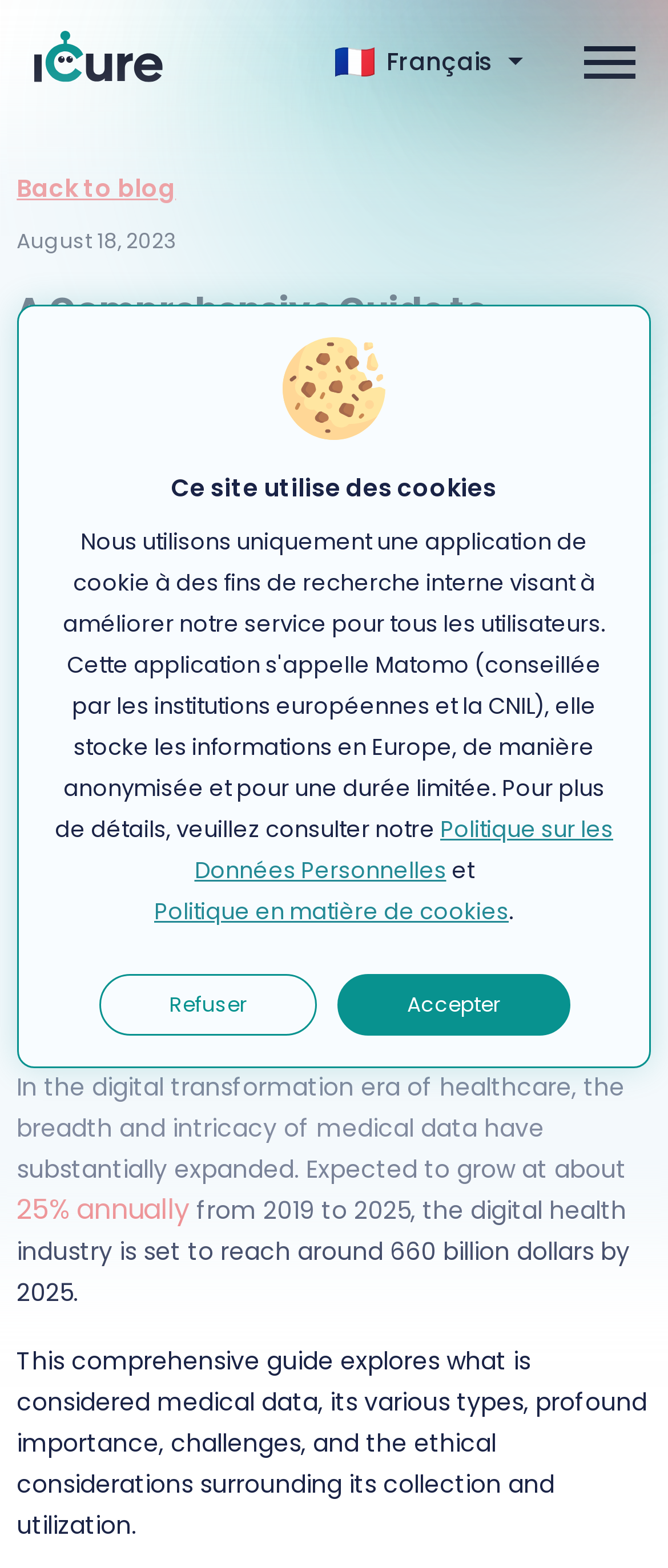Can you locate the main headline on this webpage and provide its text content?

A Comprehensive Guide to Understanding Medical Data